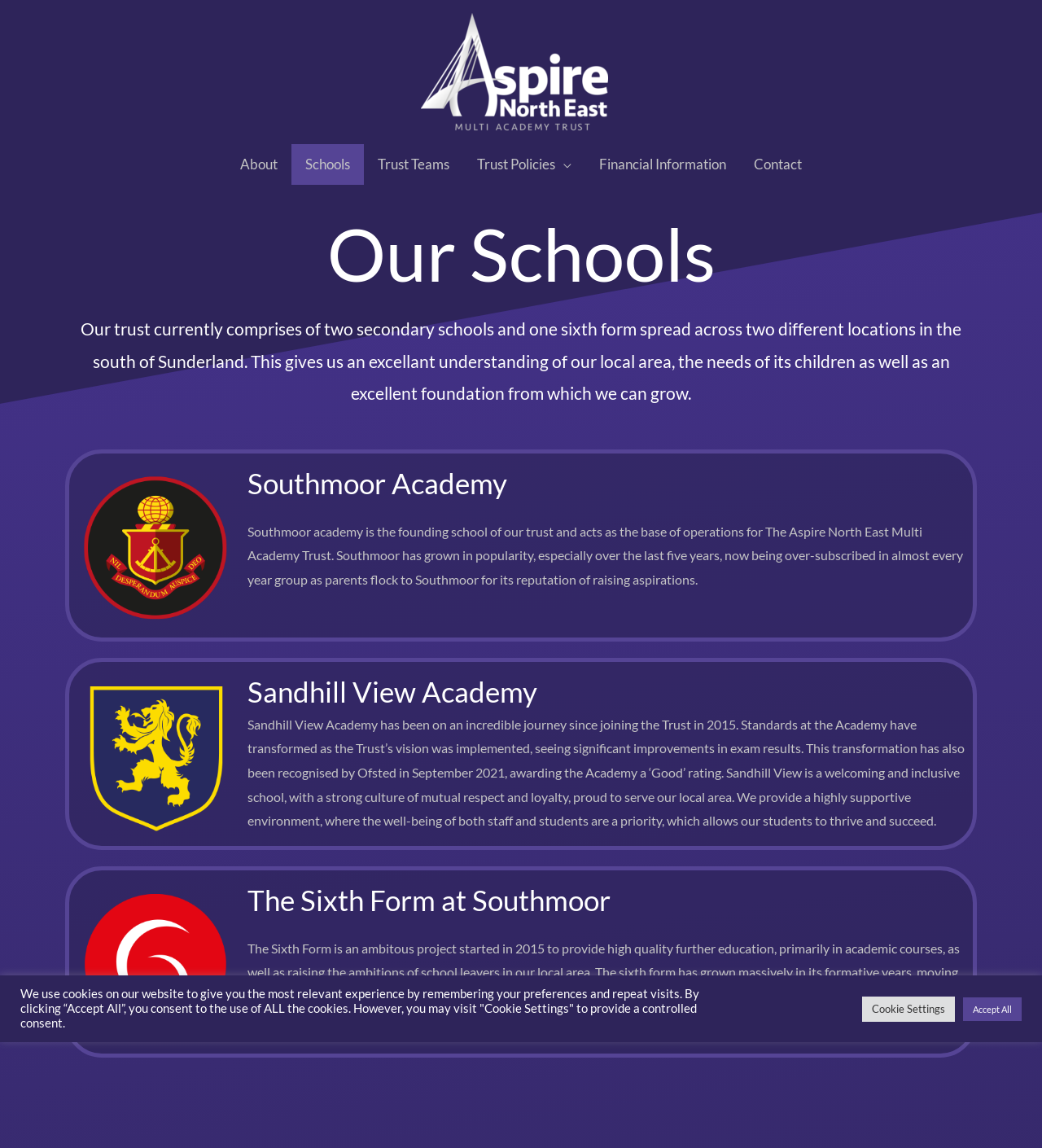Please identify the bounding box coordinates of the element on the webpage that should be clicked to follow this instruction: "Visit Southmoor Academy". The bounding box coordinates should be given as four float numbers between 0 and 1, formatted as [left, top, right, bottom].

[0.237, 0.406, 0.487, 0.435]